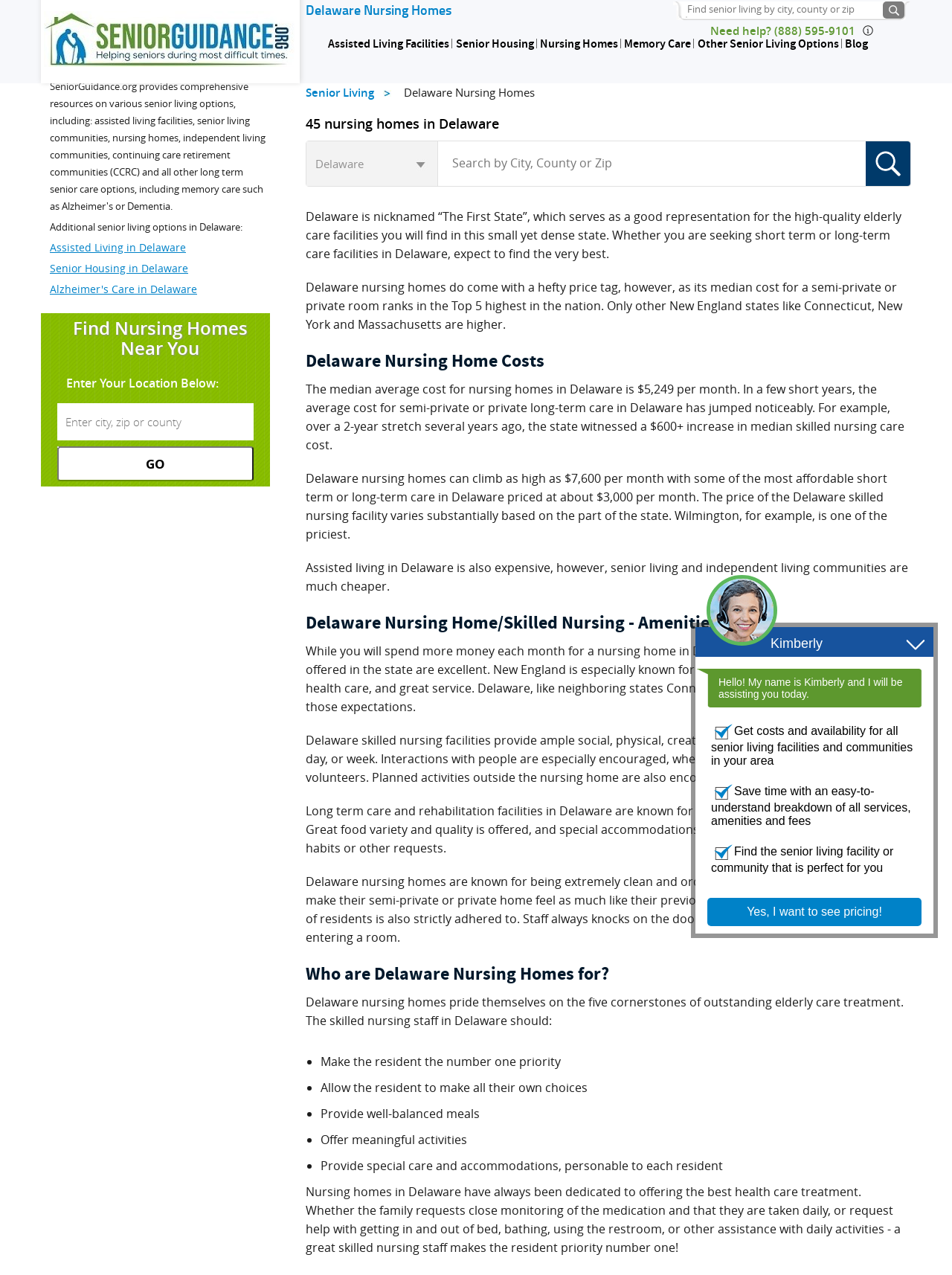Answer the following inquiry with a single word or phrase:
What is the purpose of the 'Find Nursing Homes Near You' section?

To find nearby nursing homes